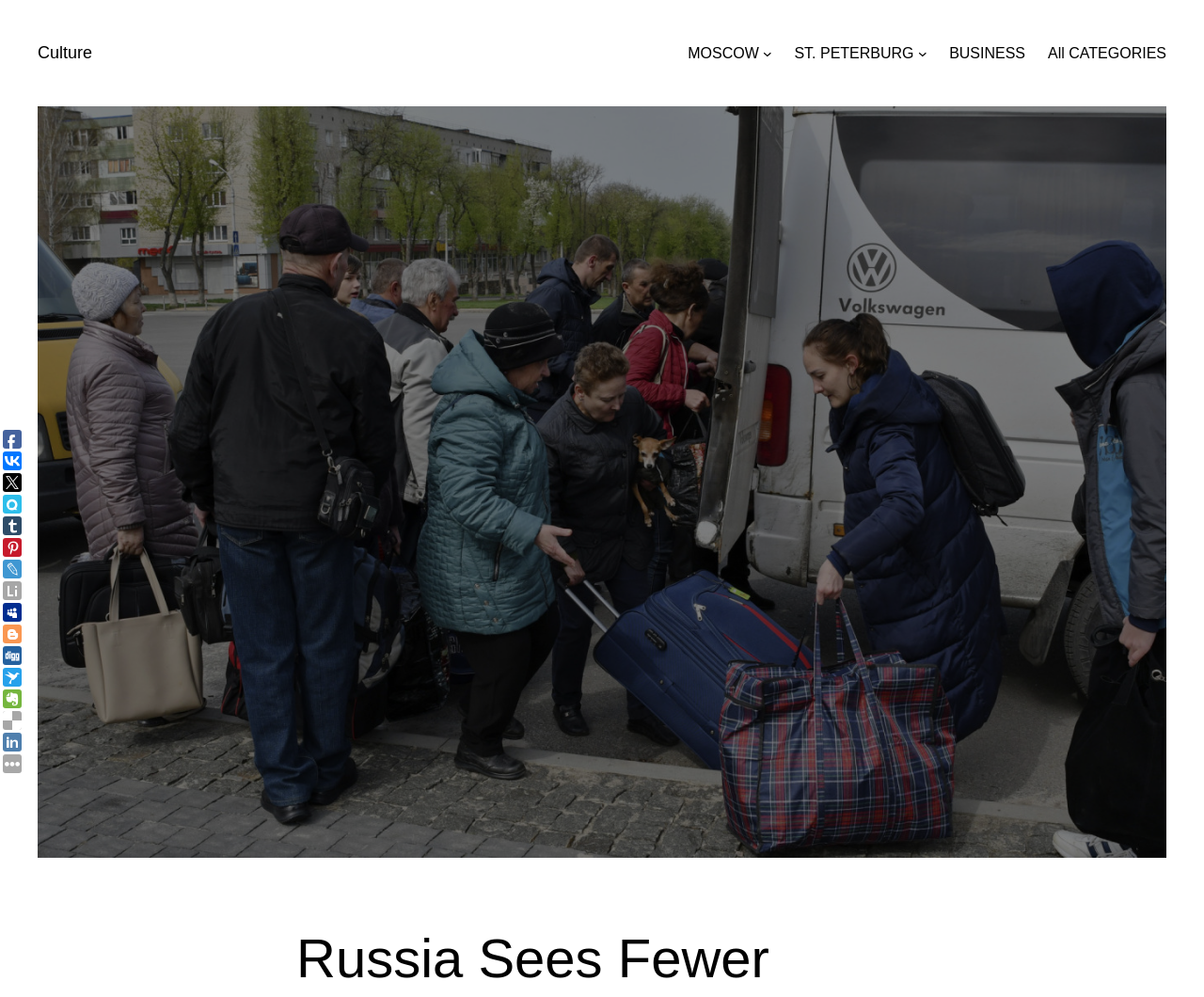Is the 'MOSCOW submenu' button expanded?
Could you answer the question with a detailed and thorough explanation?

I checked the 'MOSCOW submenu' button element and found that its 'expanded' property is set to 'False', indicating that it is not expanded.